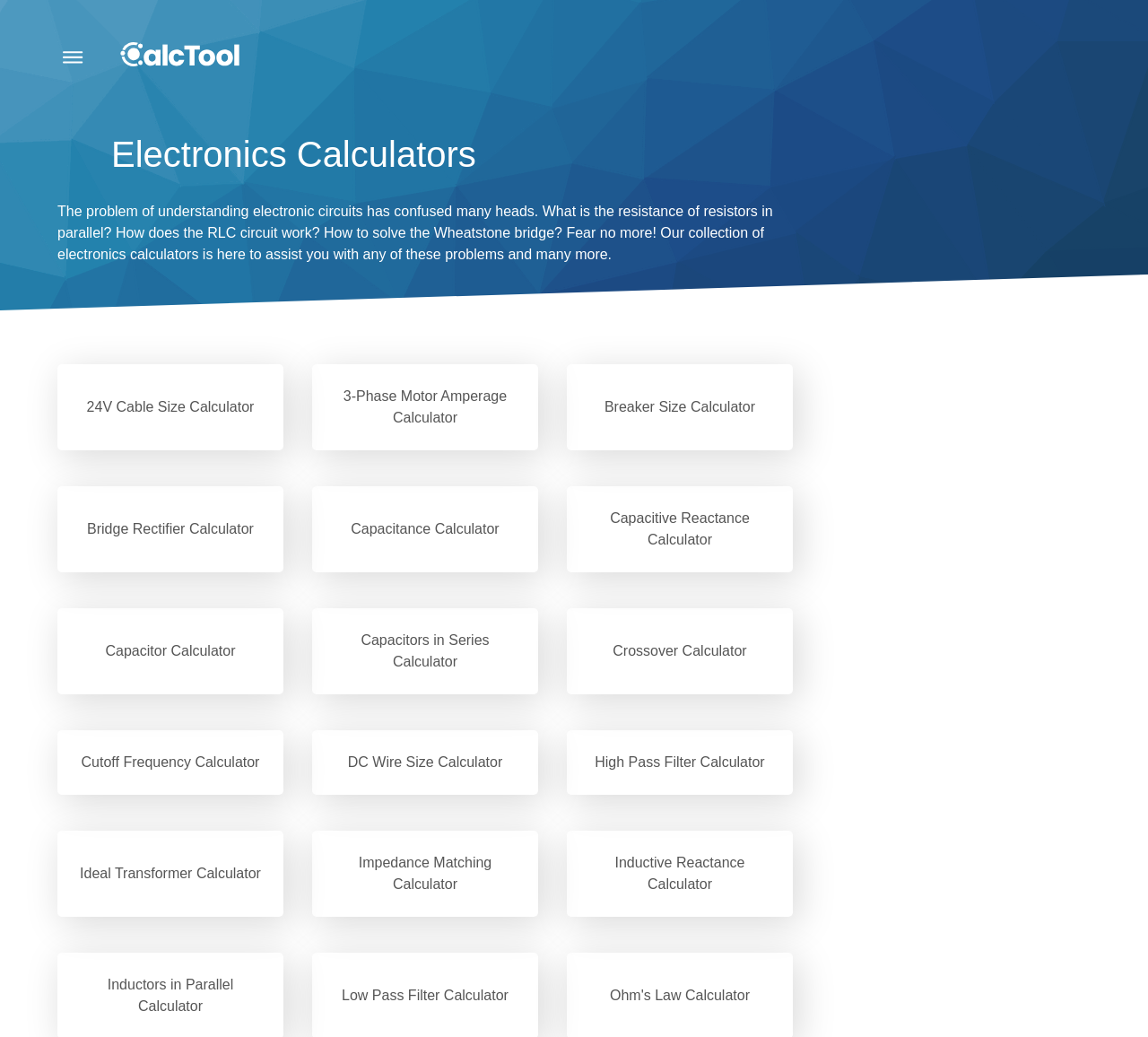Please examine the image and answer the question with a detailed explanation:
What is the purpose of the calculators on this webpage?

The text on the webpage says 'Fear no more! Our collection of electronics calculators is here to assist you with any of these problems and many more.', which implies that the calculators are intended to help users with electronics-related problems.